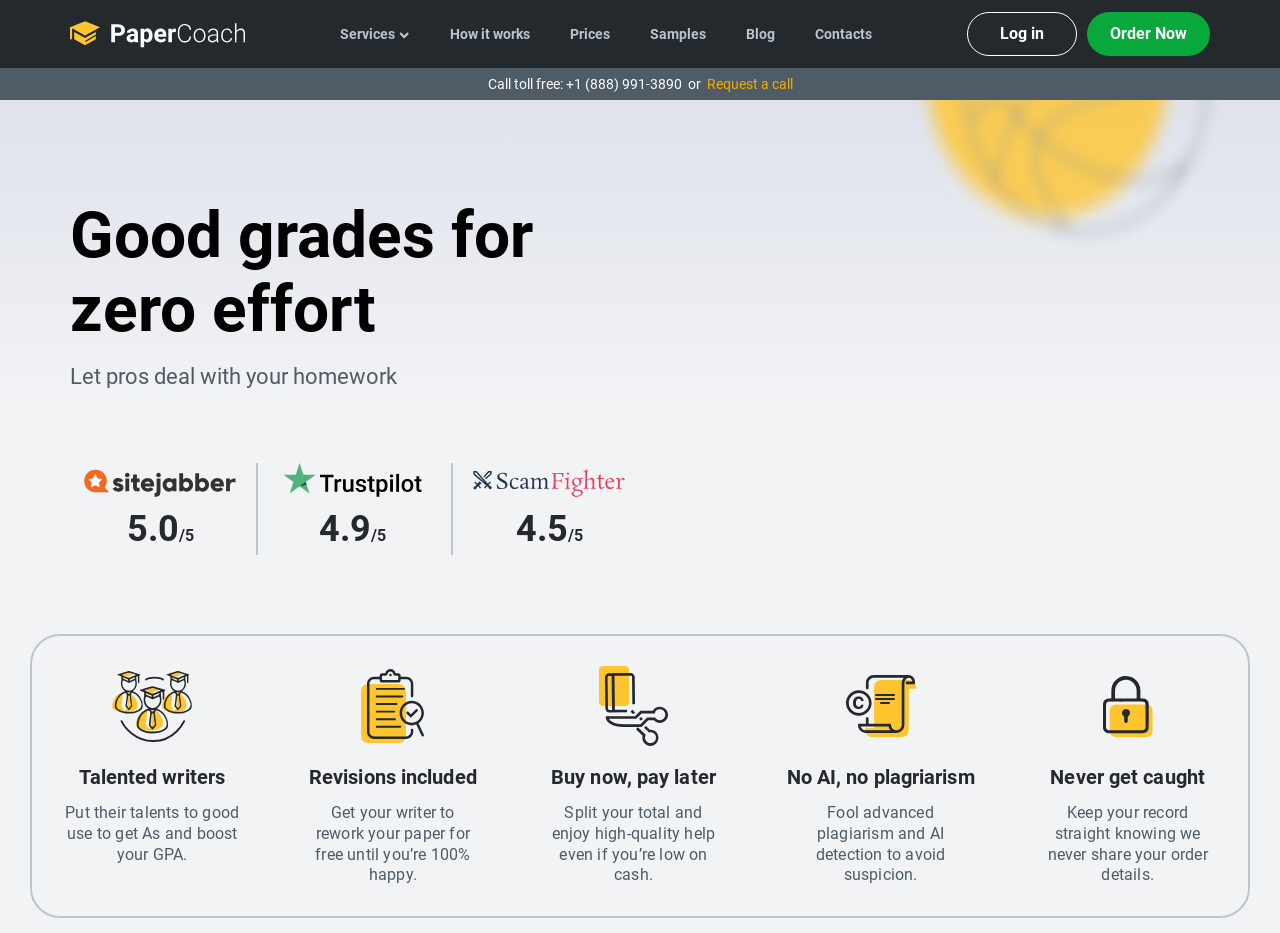Locate the bounding box coordinates of the item that should be clicked to fulfill the instruction: "Log in to your account".

[0.781, 0.025, 0.816, 0.046]